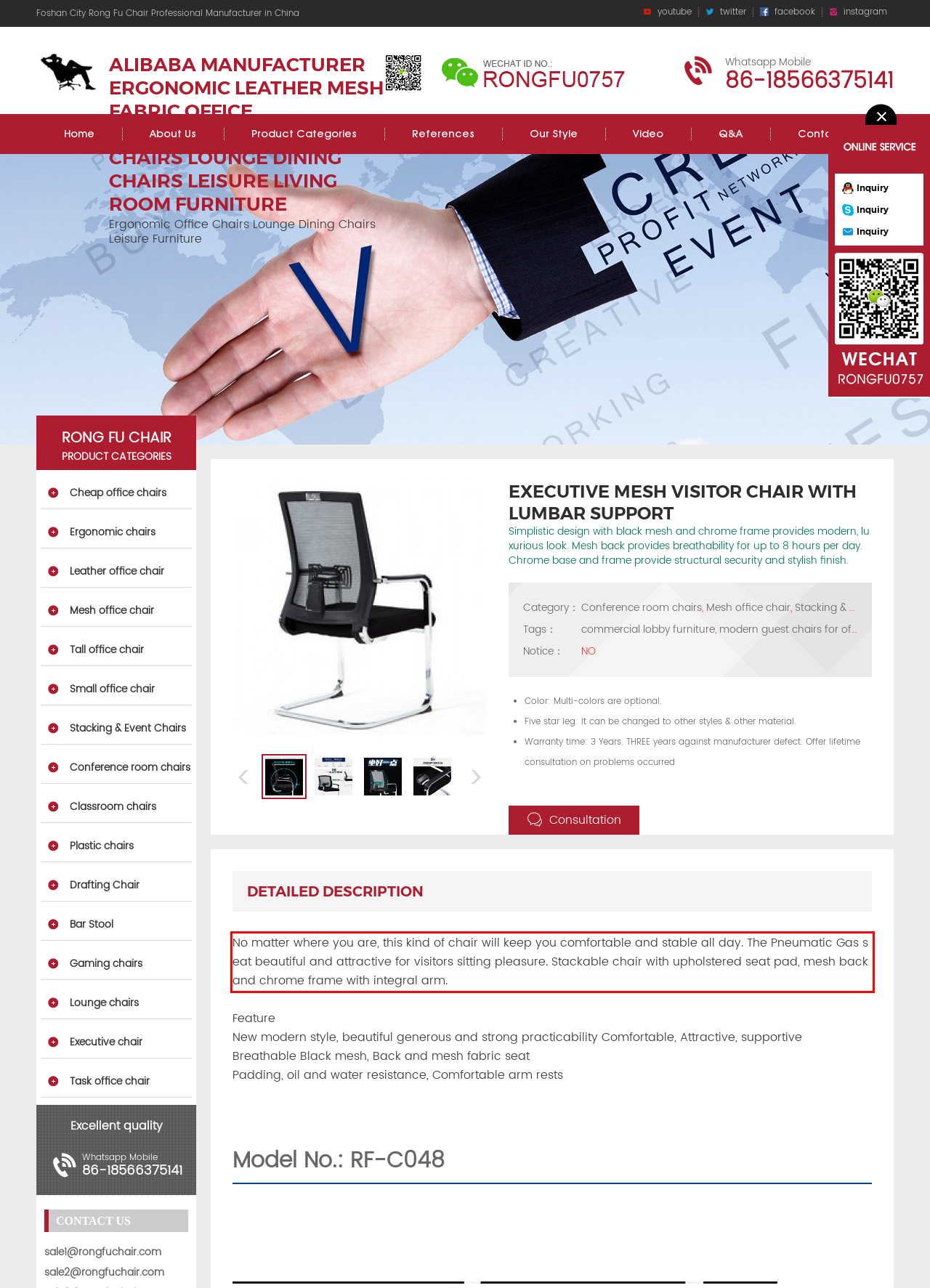Given a screenshot of a webpage containing a red rectangle bounding box, extract and provide the text content found within the red bounding box.

No matter where you are, this kind of chair will keep you comfortable and stable all day. The Pneumatic Gas seat beautiful and attractive for visitors sitting pleasure. Stackable chair with upholstered seat pad, mesh back and chrome frame with integral arm.